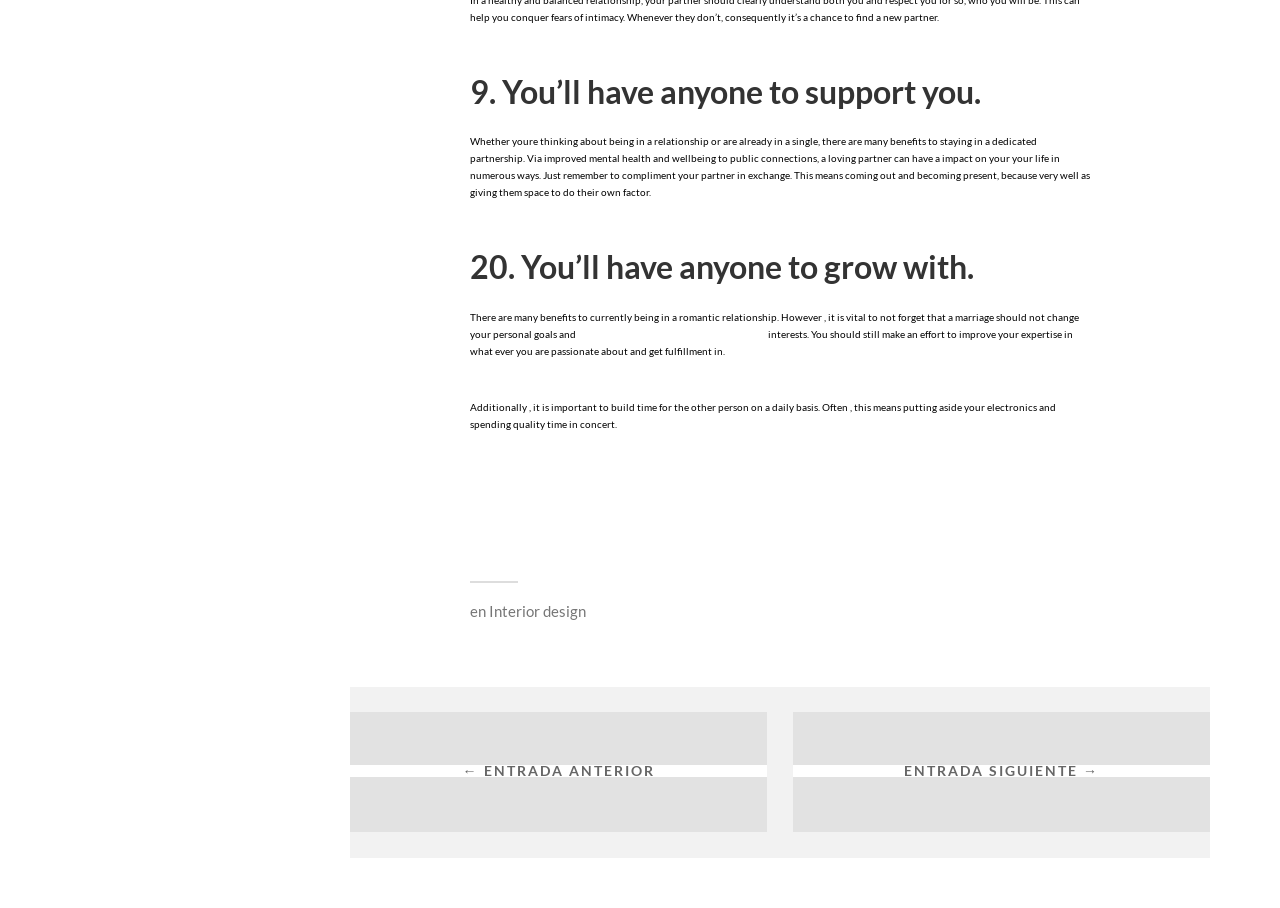Find the bounding box coordinates for the element described here: "Switching to MoneyWorks".

None